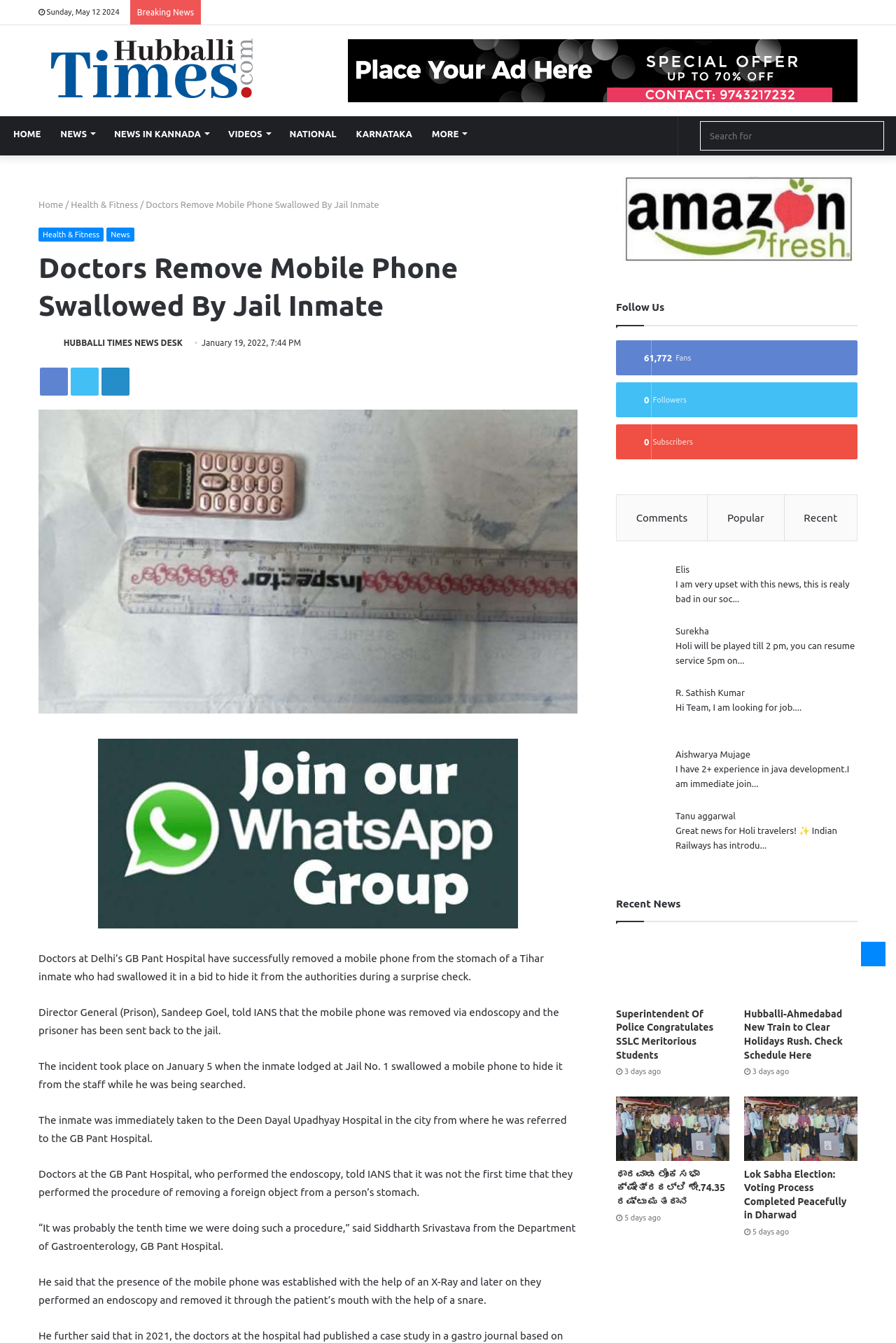What is the date of the news article?
Please provide a single word or phrase as the answer based on the screenshot.

May 12, 2024